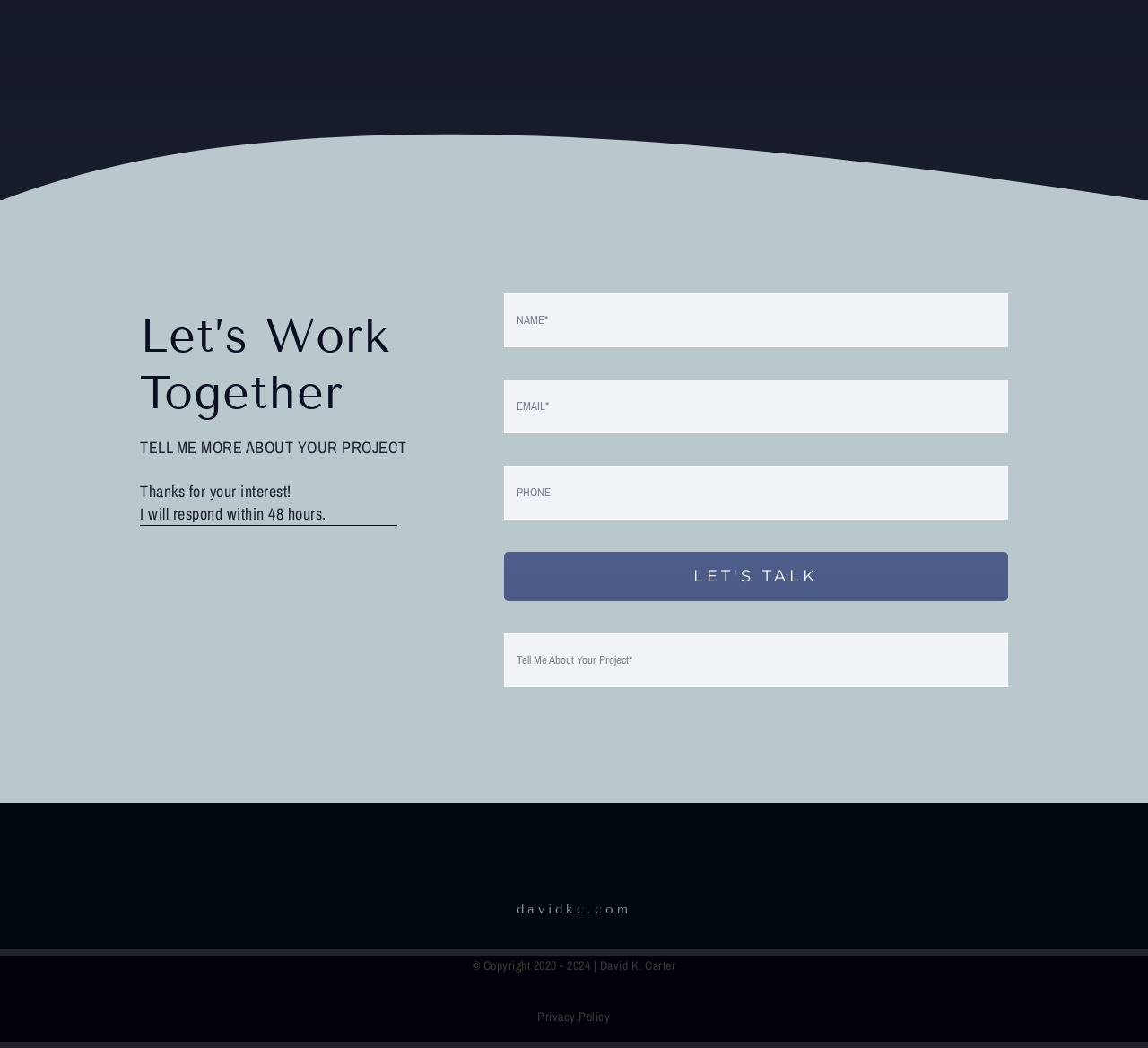Based on the image, please elaborate on the answer to the following question:
What is the timeframe for response to inquiries?

The StaticText element on the webpage says 'I will respond within 48 hours.' This indicates that David K. Carter will respond to inquiries within 48 hours.